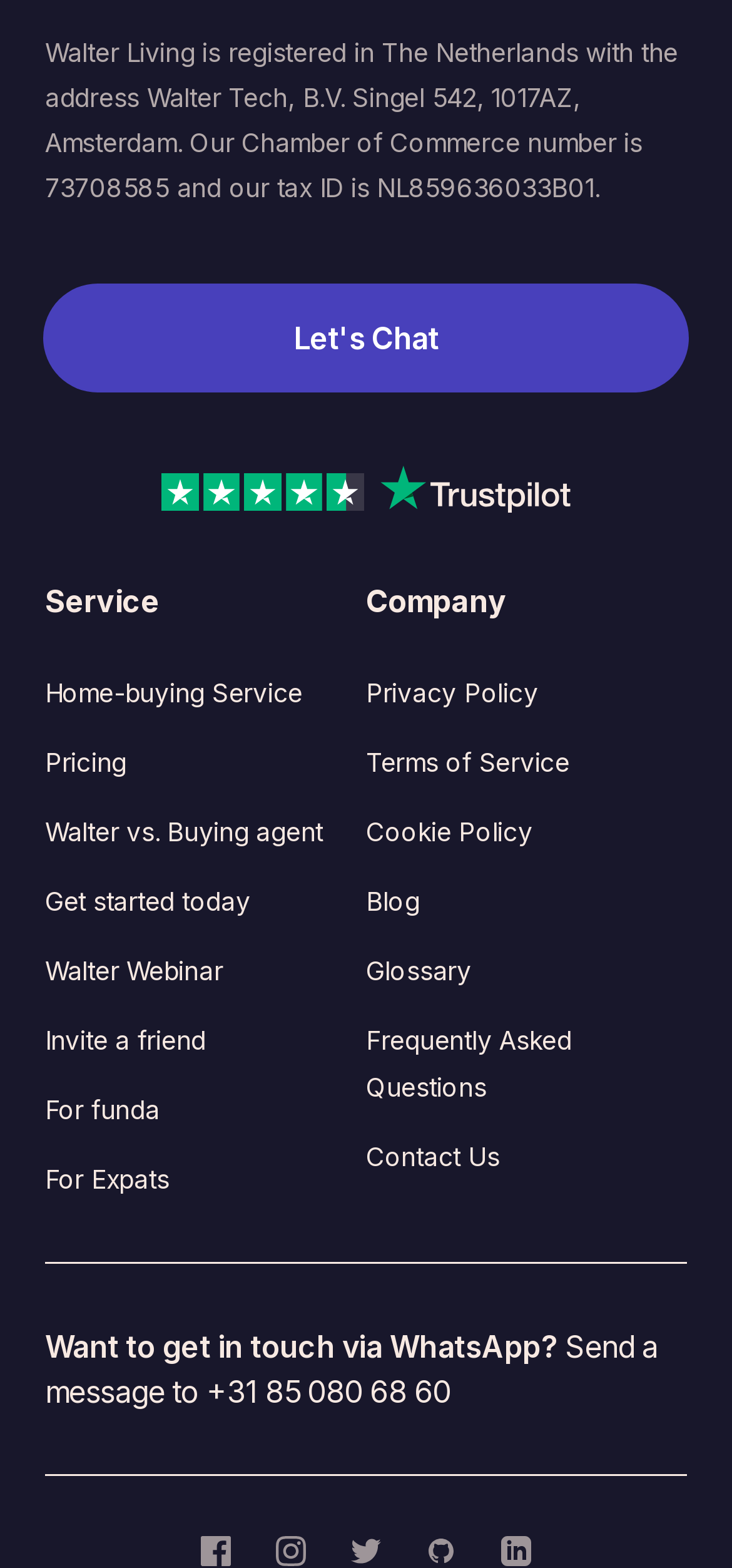How many links are available under the 'Company' section?
Refer to the image and offer an in-depth and detailed answer to the question.

The 'Company' section is located on the right side of the webpage and includes links to 'Privacy Policy', 'Terms of Service', 'Cookie Policy', 'Blog', 'Glossary', 'Frequently Asked Questions', and 'Contact Us'. By counting these links, we can determine that there are 7 links available under the 'Company' section.